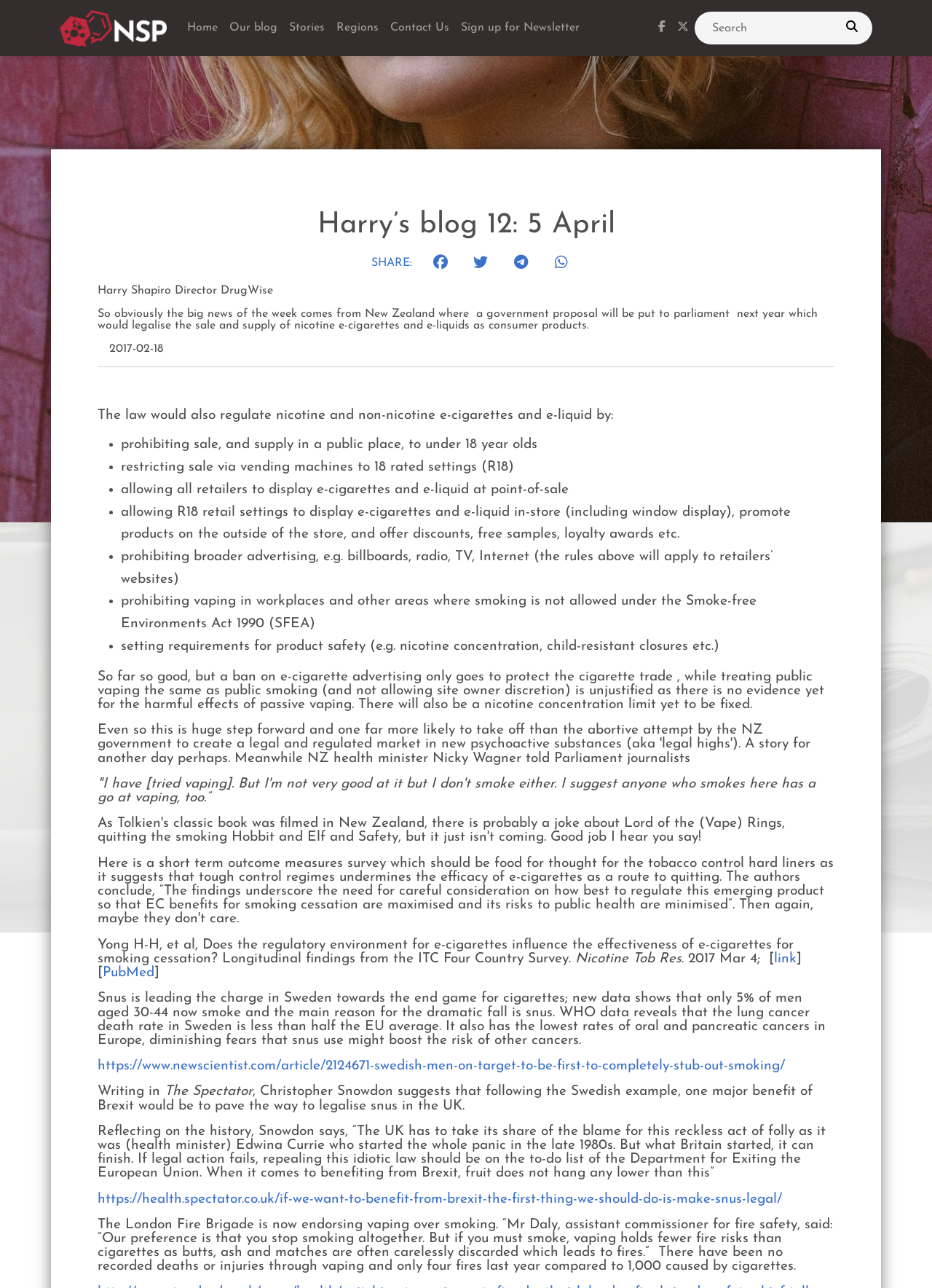Using the description: "name="subscribe" value="Stay up to date"", identify the bounding box of the corresponding UI element in the screenshot.

None